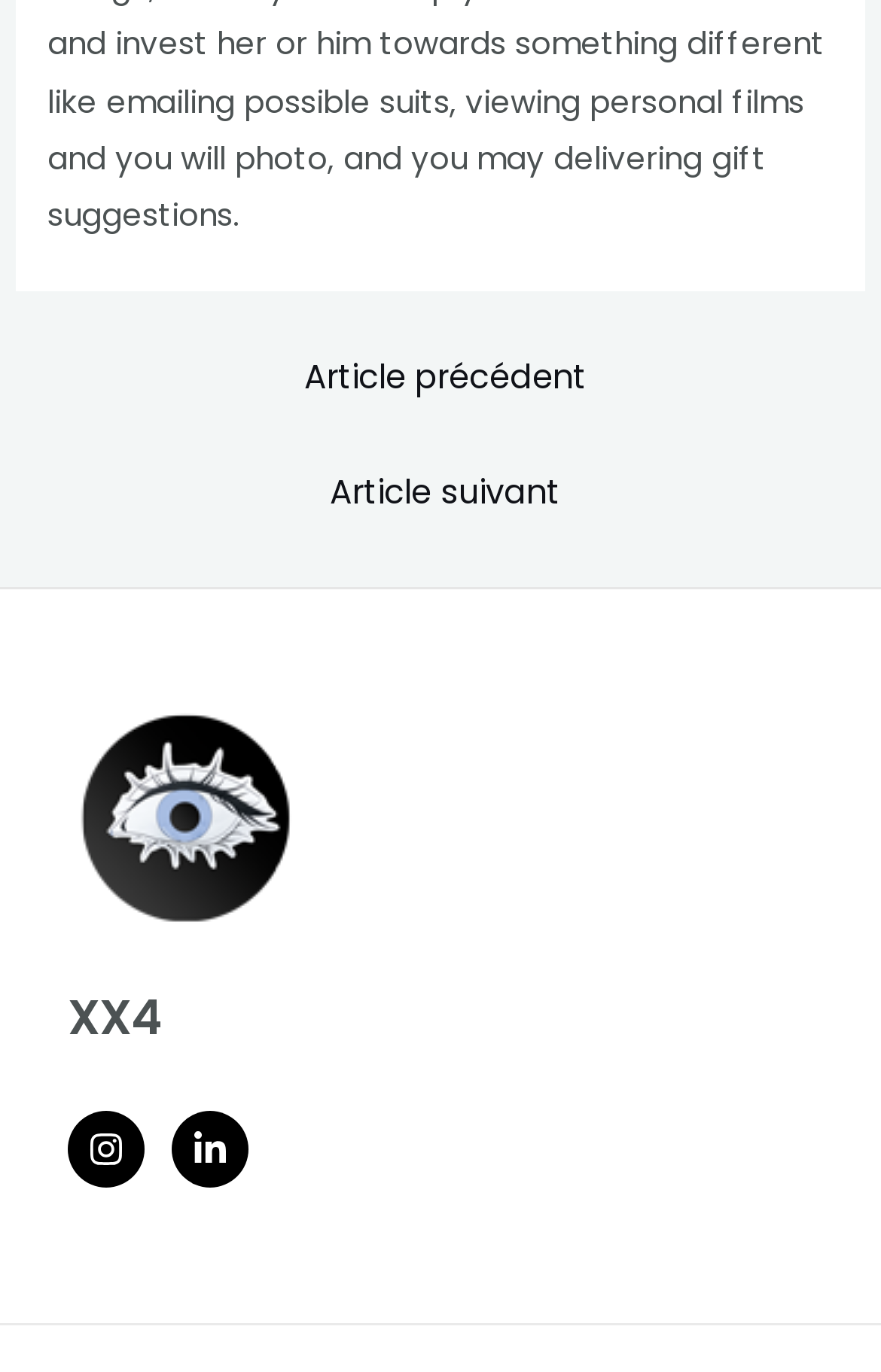Mark the bounding box of the element that matches the following description: "Article suivant →".

[0.024, 0.335, 0.986, 0.391]